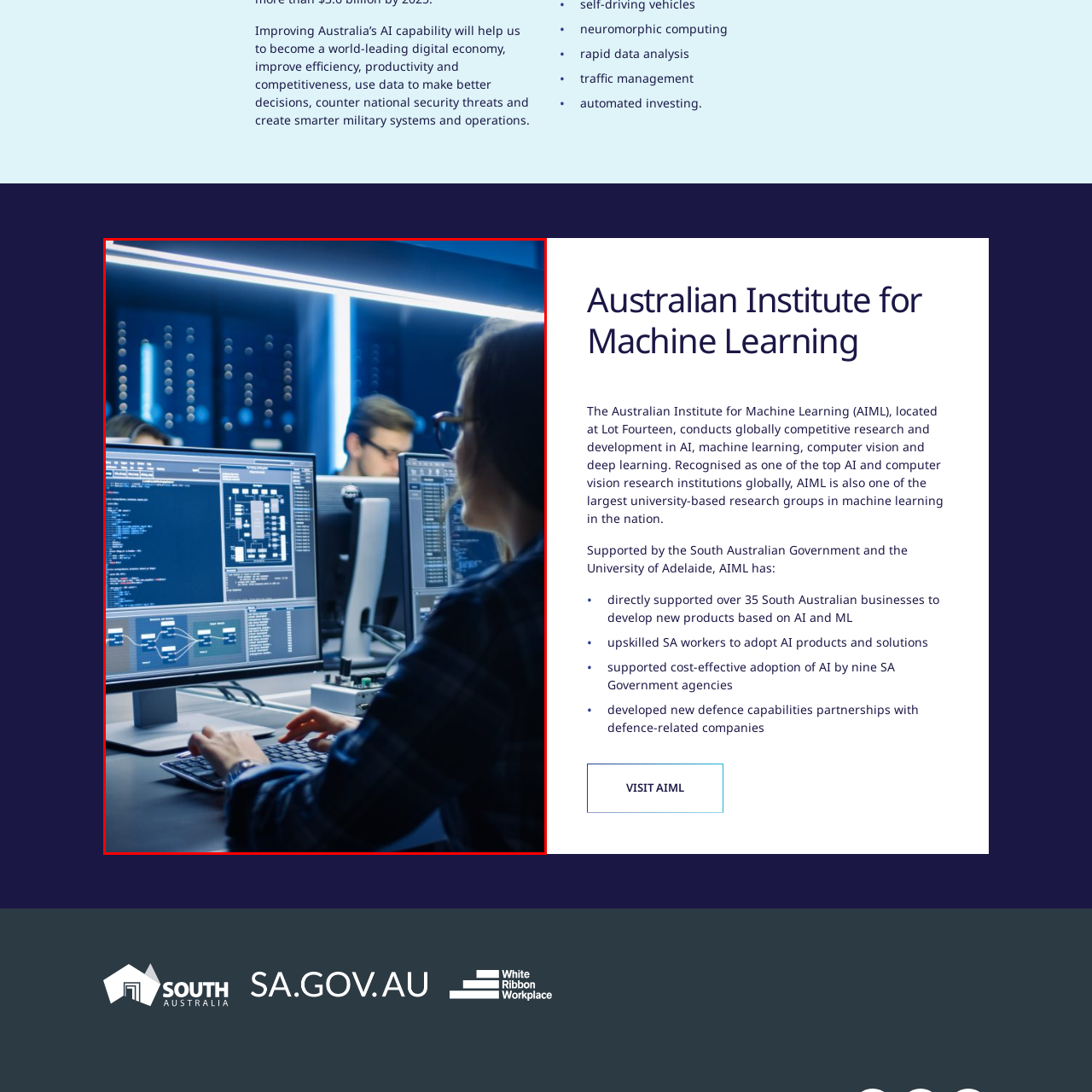Look closely at the image within the red bounding box, How many monitors are visible in the image? Respond with a single word or short phrase.

Multiple